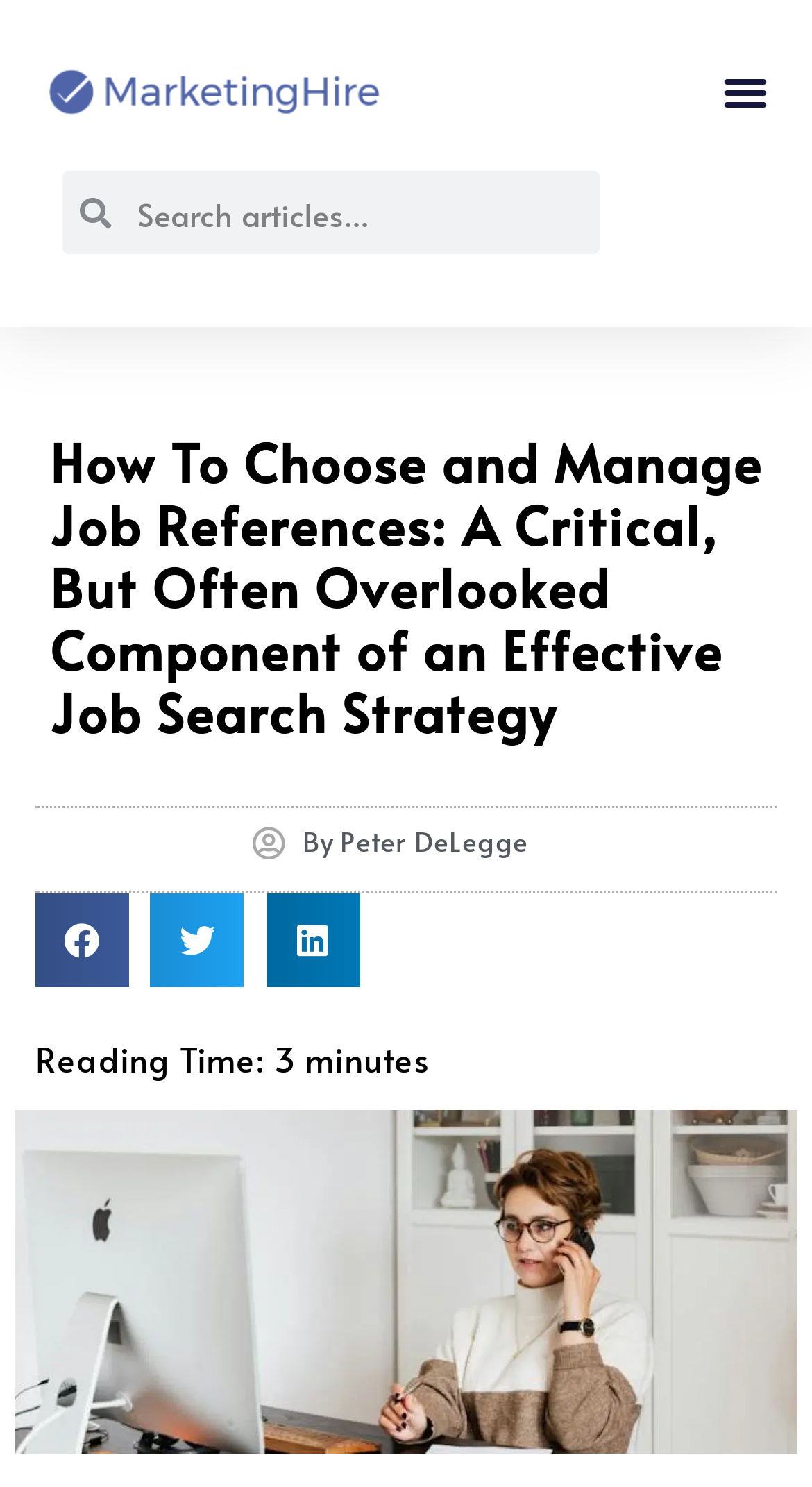What is the logo of the website?
Look at the webpage screenshot and answer the question with a detailed explanation.

The logo of the website is located at the top left corner of the webpage, and it is an image with the text 'MarketingHire'.